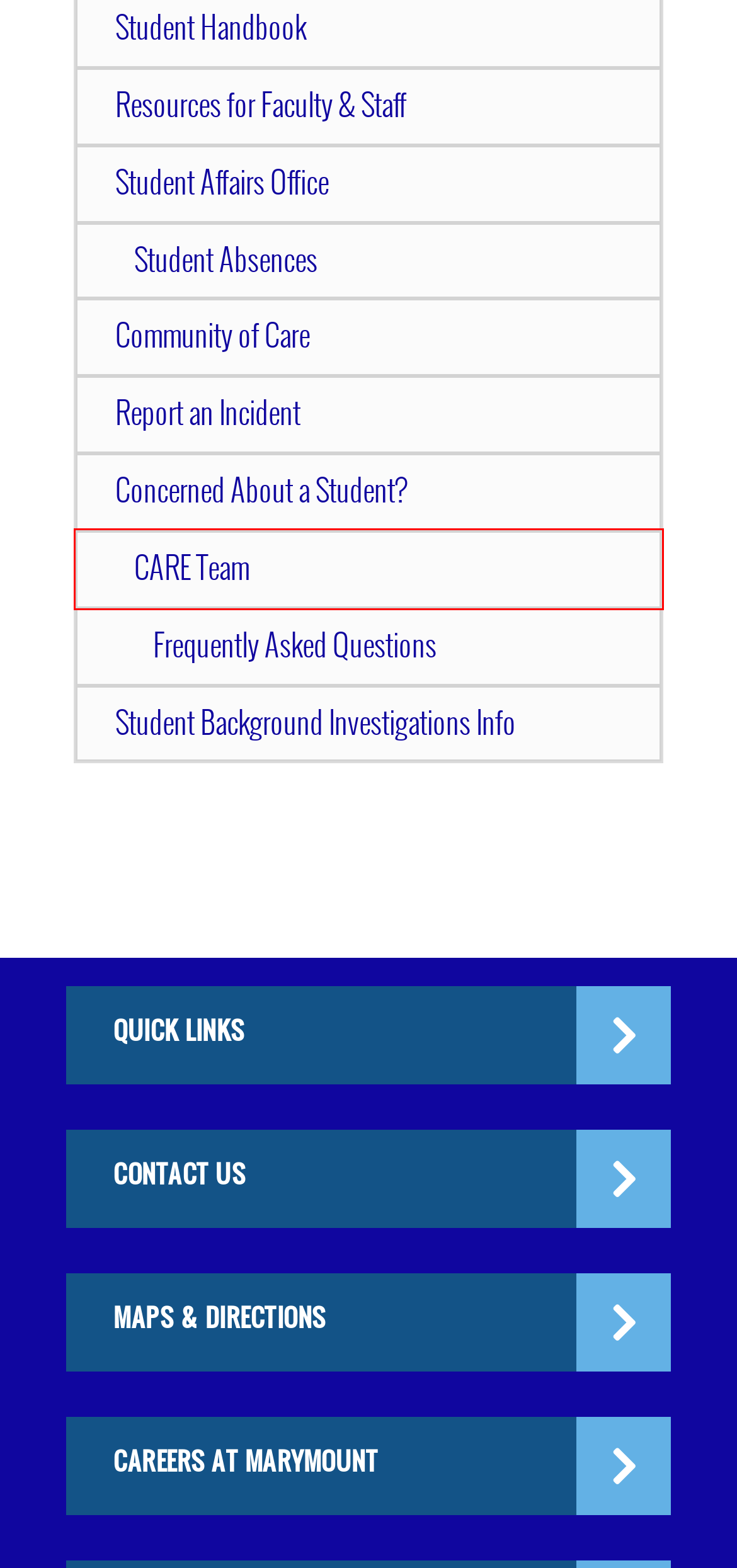Inspect the provided webpage screenshot, concentrating on the element within the red bounding box. Select the description that best represents the new webpage after you click the highlighted element. Here are the candidates:
A. CARE Team - Student Life - Marymount University
B. Marymount University
C. Frequently Asked Questions | MU
D. Student Absences - Marymount University
E. Resources for Faculty & Staff - Marymount University
F. Student Background Investigations Info - Marymount University
G. Report an Incident - Marymount University
H. Community of Care - Marymount University

A